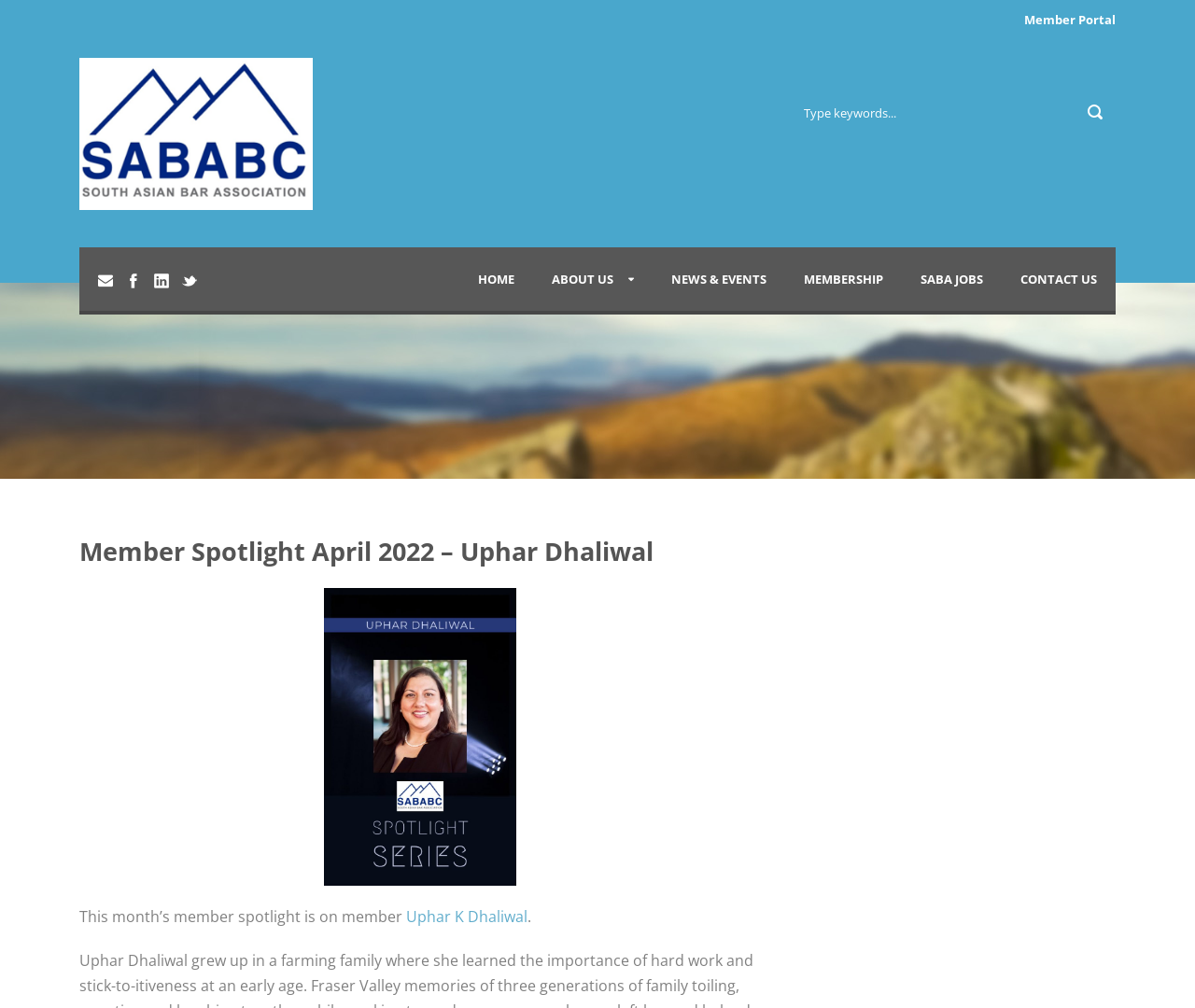Please provide the bounding box coordinate of the region that matches the element description: Membership. Coordinates should be in the format (top-left x, top-left y, bottom-right x, bottom-right y) and all values should be between 0 and 1.

[0.657, 0.245, 0.755, 0.308]